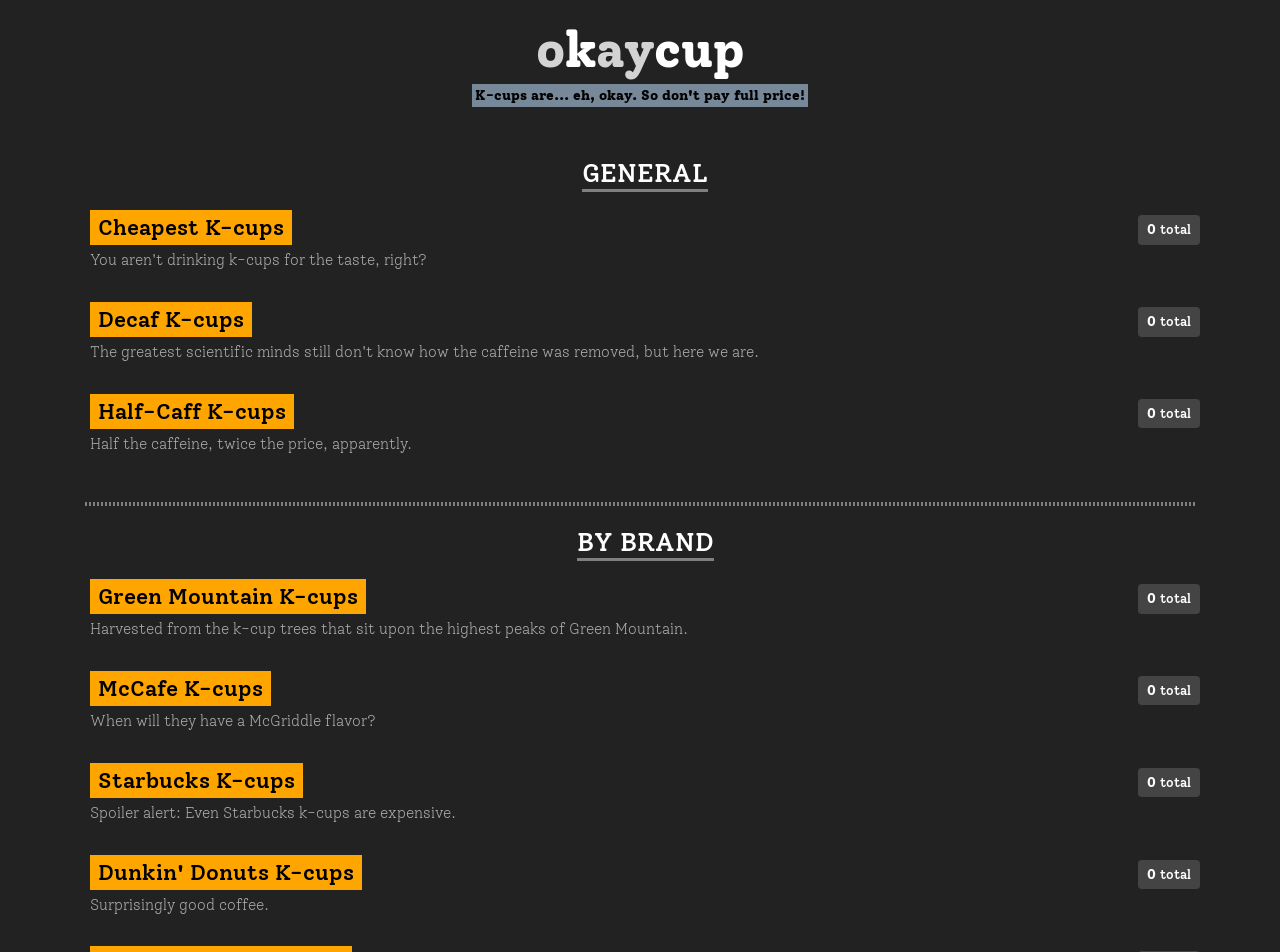Answer the question below using just one word or a short phrase: 
What is the description of Green Mountain K-cups?

Harvested from the k-cup trees that sit upon the highest peaks of Green Mountain.